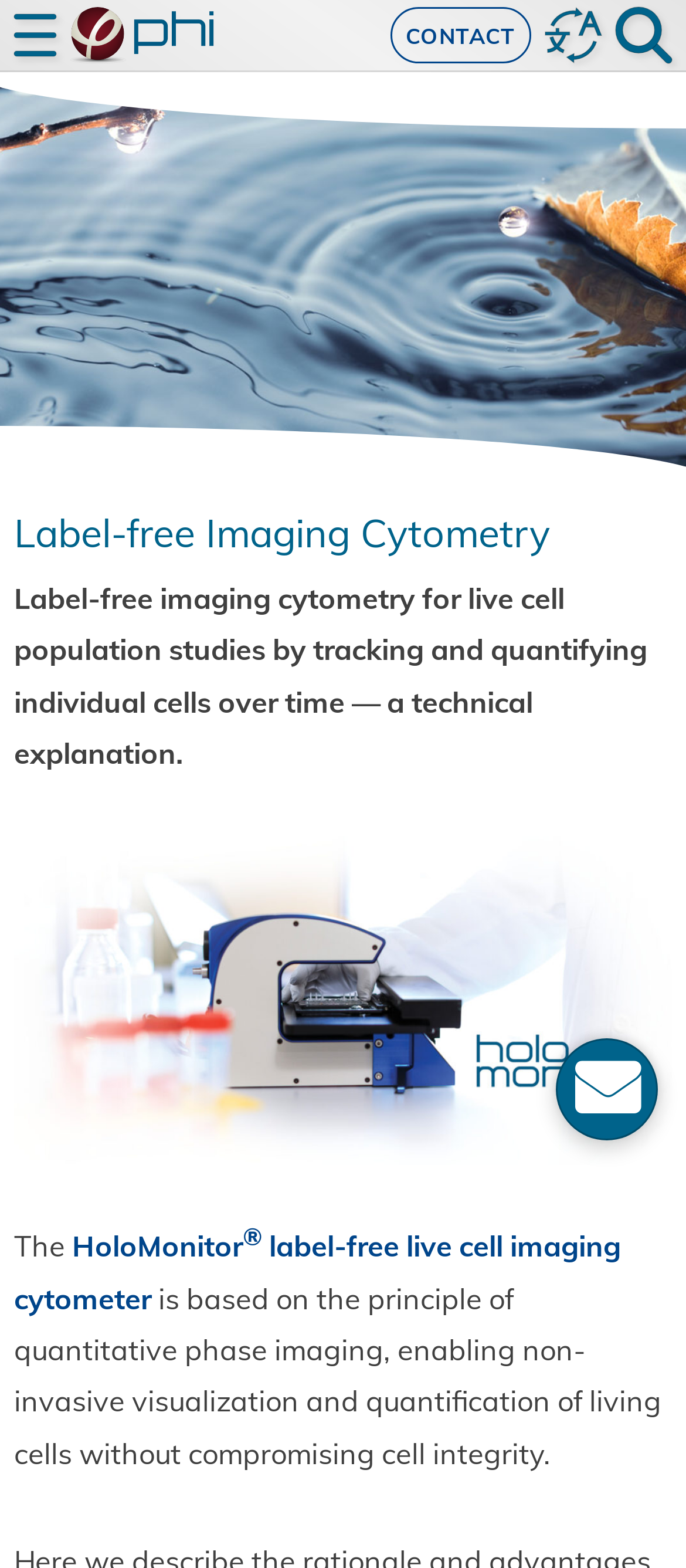Analyze the image and answer the question with as much detail as possible: 
How many images are on the webpage?

I counted the number of image elements on the webpage, which are the PHI logo, the language flags, the image of the HoloMonitor M4, the image of the cell laboratory bench, and the two decorative images at the top and bottom of the page.